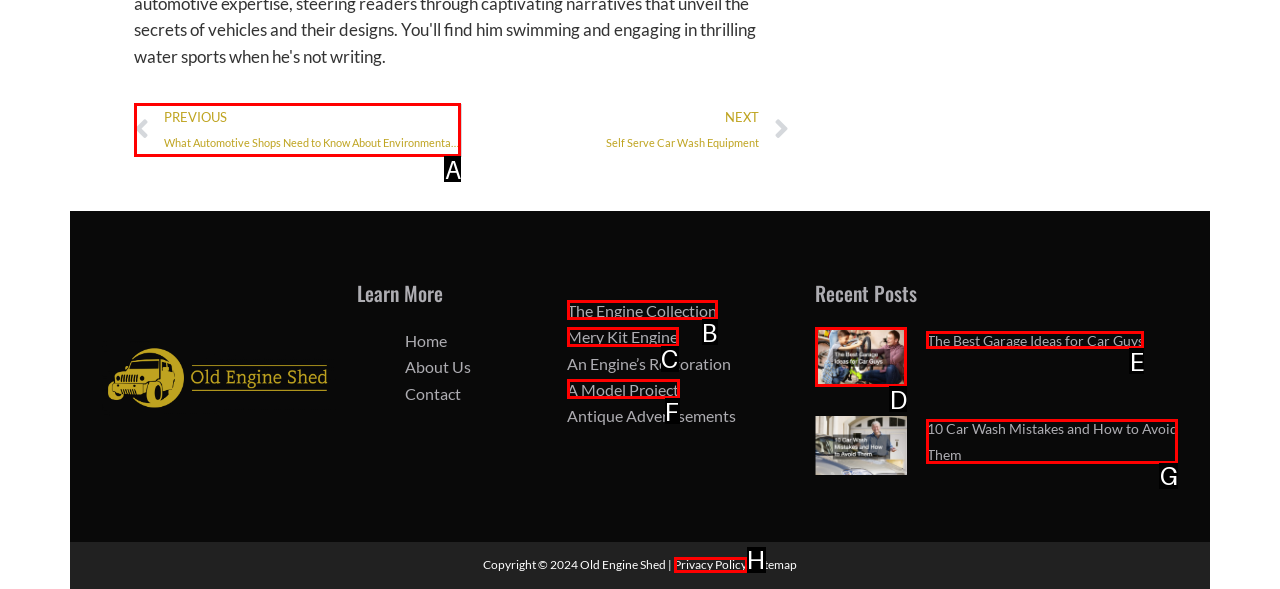Find the correct option to complete this instruction: go to previous page. Reply with the corresponding letter.

A